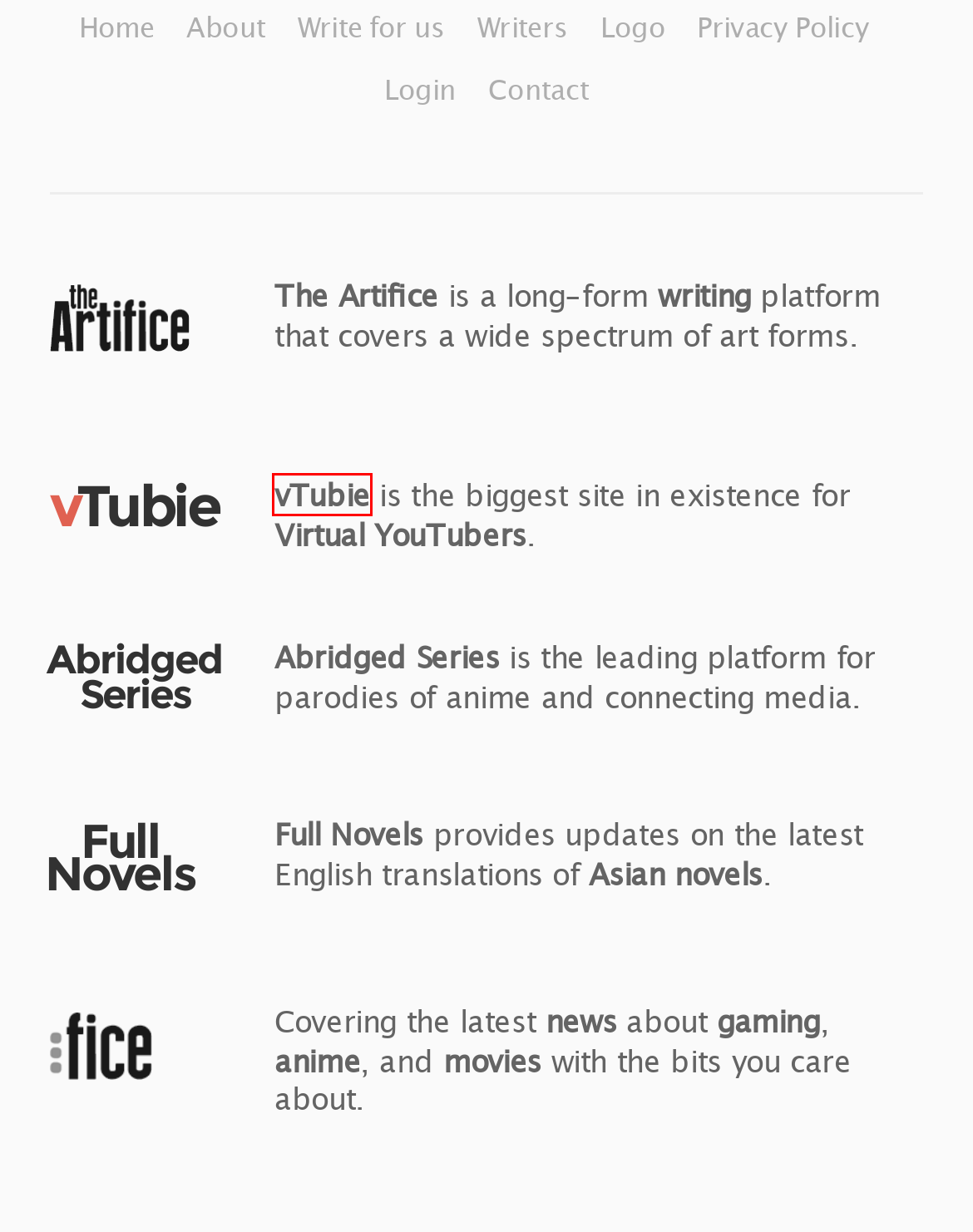Consider the screenshot of a webpage with a red bounding box and select the webpage description that best describes the new page that appears after clicking the element inside the red box. Here are the candidates:
A. Privacy Policy | The Artifice
B. Animefice | www.animefice.com
C. Contact | The Artifice
D. Writers | The Artifice
E. vTubie: Home of Virtual YouTubers (VTubers)
F. The Artifice | www.the-artifice.com
G. Gamefice | www.gamefice.com
H. Abridged Series

E